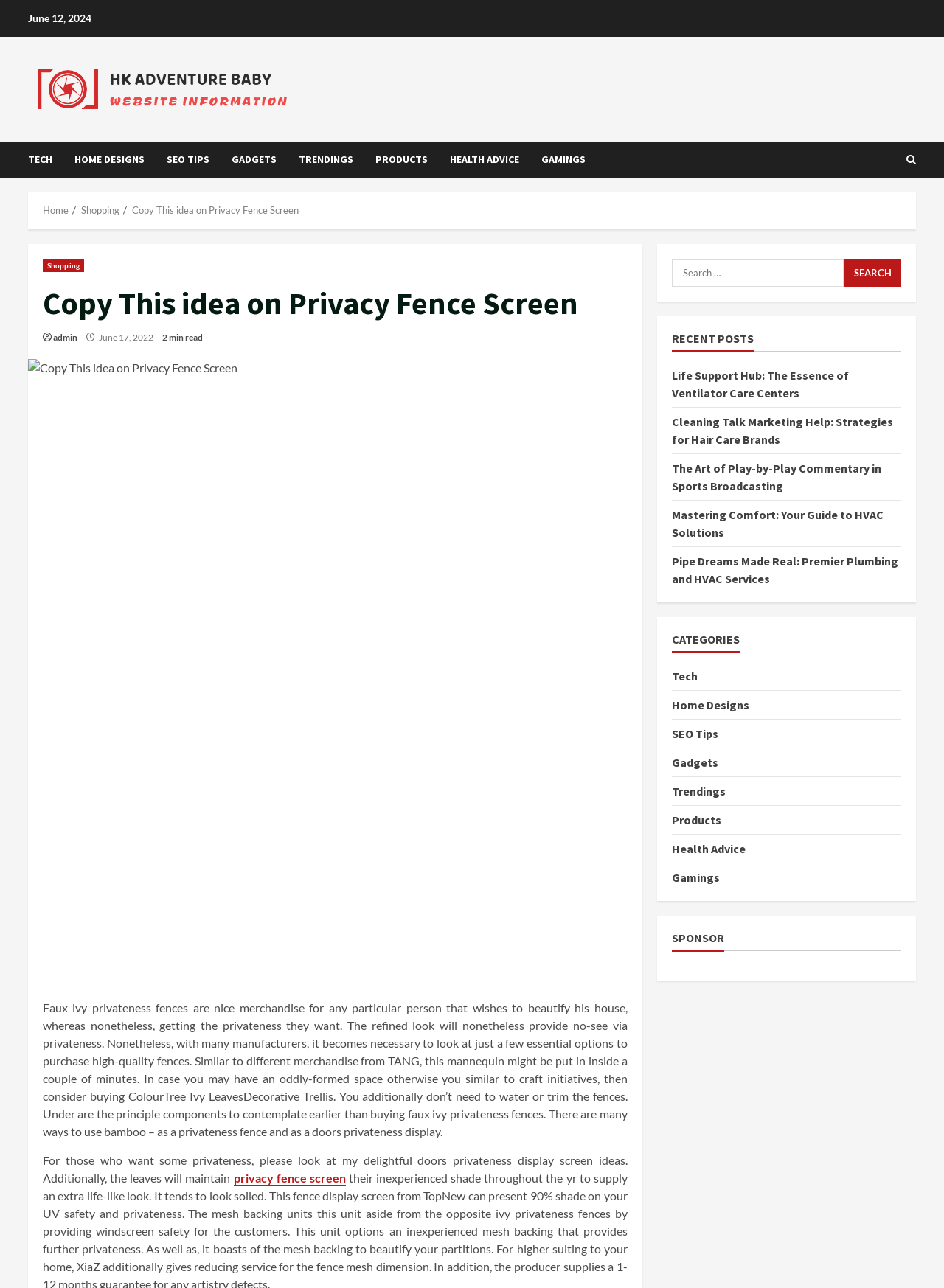Please determine the bounding box coordinates of the section I need to click to accomplish this instruction: "Search for something".

[0.712, 0.201, 0.955, 0.222]